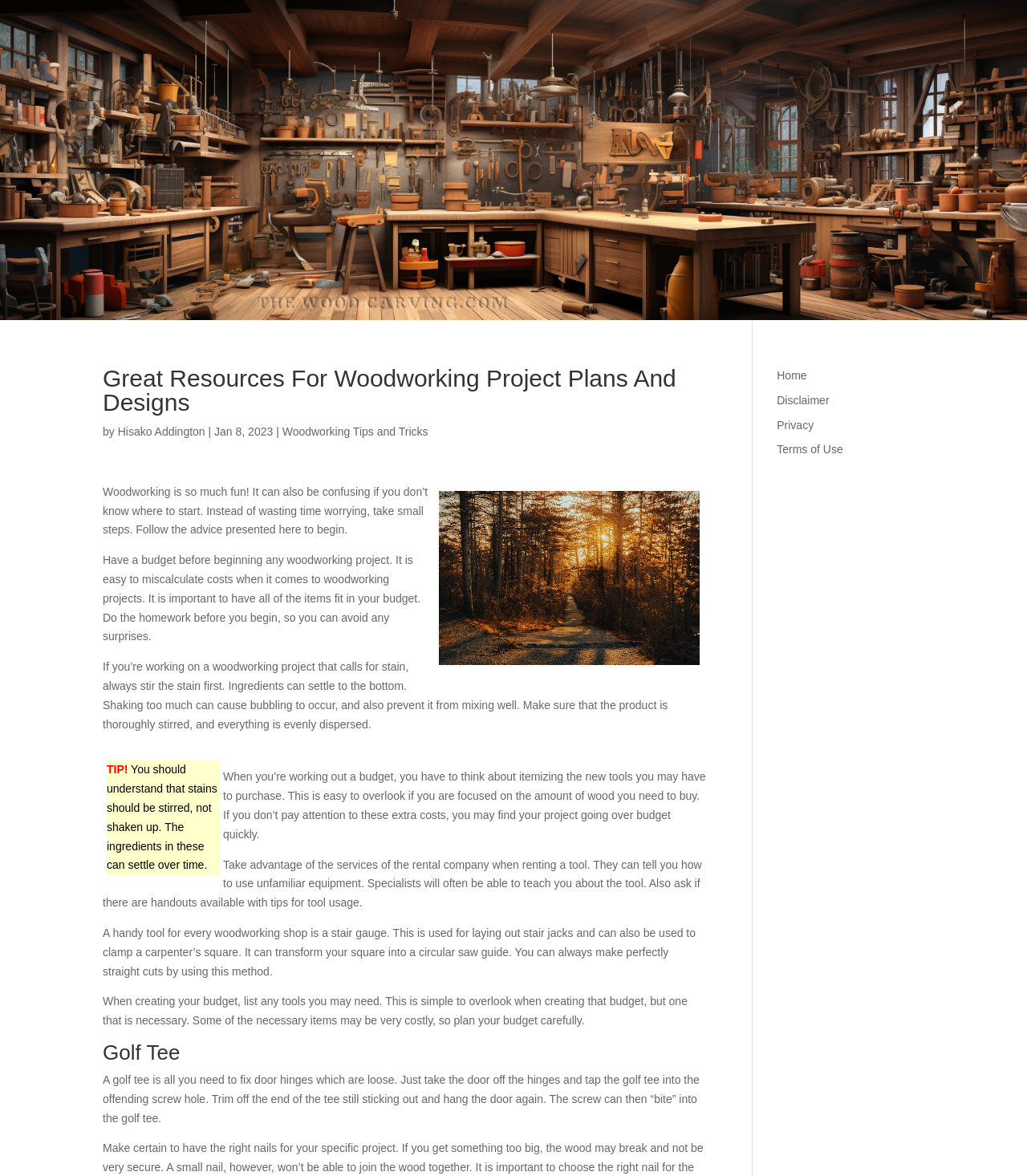What is the purpose of a stair gauge in woodworking?
Using the image as a reference, deliver a detailed and thorough answer to the question.

According to the webpage, a stair gauge is a handy tool for every woodworking shop, and it is used for laying out stair jacks and can also be used to clamp a carpenter's square.